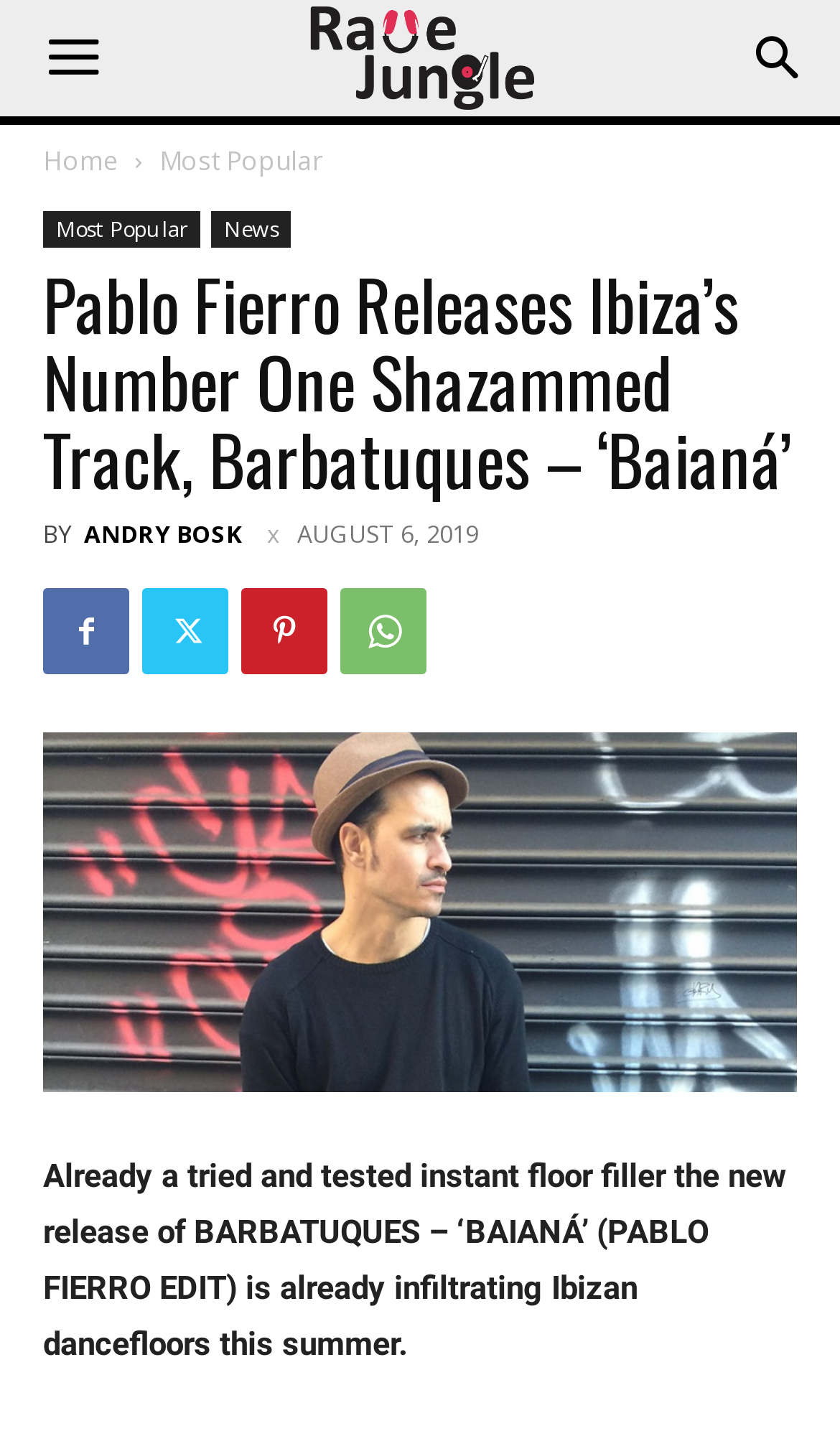Show the bounding box coordinates for the element that needs to be clicked to execute the following instruction: "Search for something". Provide the coordinates in the form of four float numbers between 0 and 1, i.e., [left, top, right, bottom].

[0.856, 0.0, 1.0, 0.081]